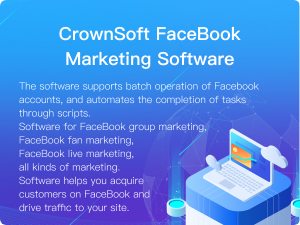Describe all the elements in the image extensively.

The image features a promotional graphic for "CrownSoft FaceBook Marketing Software," showcasing a sleek design with a gradient blue background. It highlights the software's capabilities, which include supporting batch operations of Facebook accounts and automating task completion through scripts. The software is tailored for various marketing needs such as Facebook group marketing, fan marketing, live marketing, and more. Additionally, it emphasizes how the software helps users acquire customers on Facebook and drive traffic to their websites. The overall visual presentation combines informative text with graphics, enhancing its appeal to potential users looking for efficient marketing solutions.